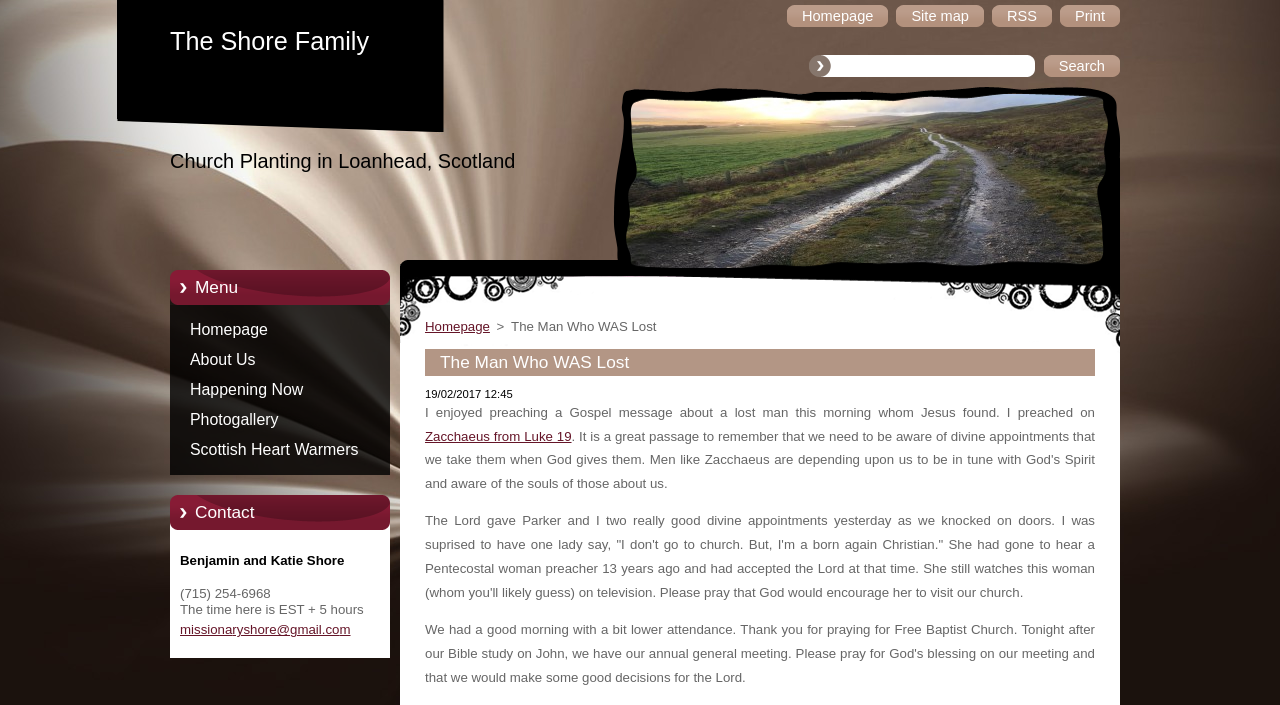Highlight the bounding box coordinates of the element that should be clicked to carry out the following instruction: "check the contact information". The coordinates must be given as four float numbers ranging from 0 to 1, i.e., [left, top, right, bottom].

[0.141, 0.784, 0.269, 0.805]